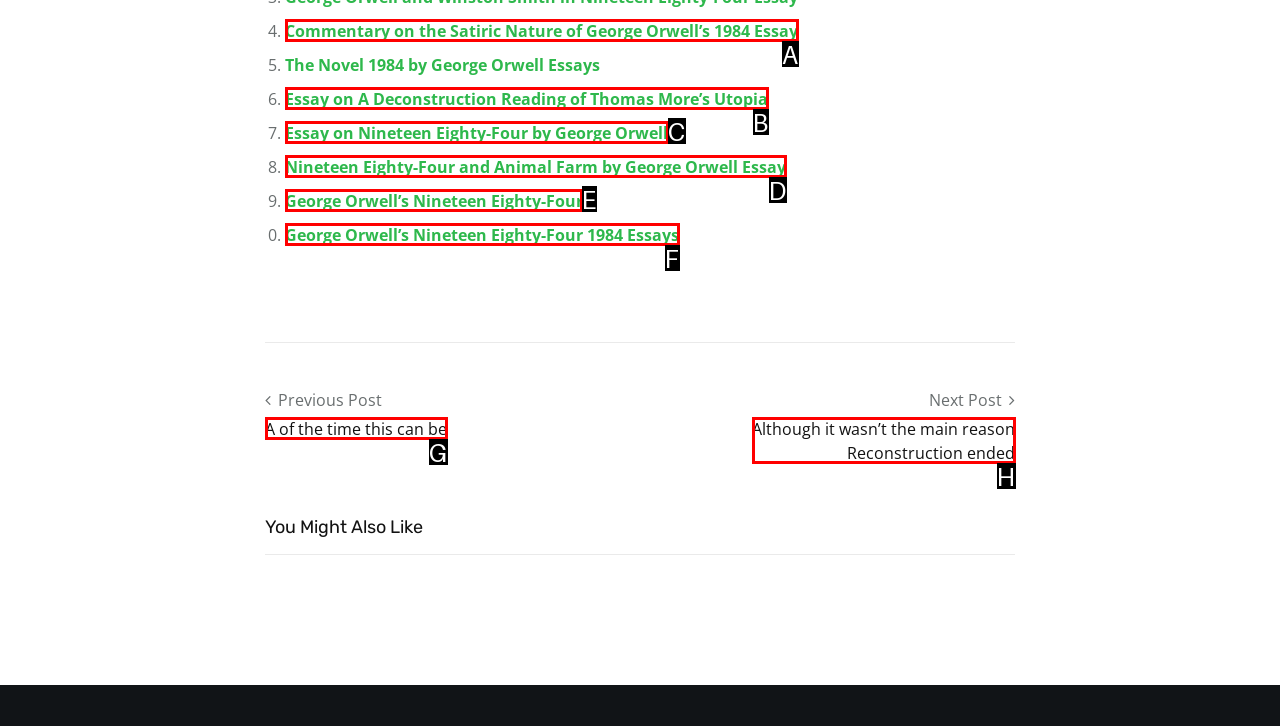Which option should be clicked to complete this task: Explore George Orwell’s Nineteen Eighty-Four
Reply with the letter of the correct choice from the given choices.

E